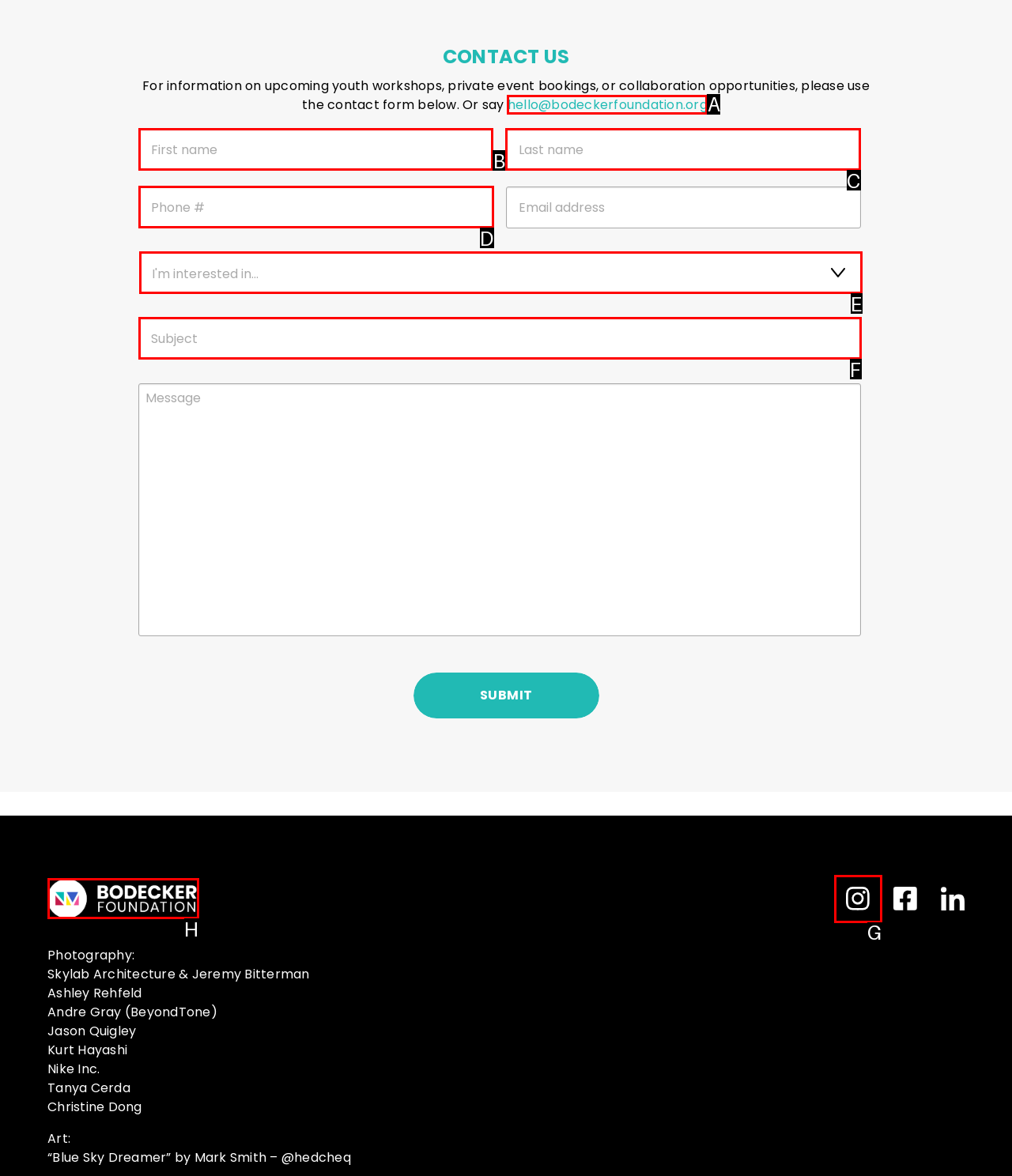Select the correct UI element to complete the task: Click the link to contact via email
Please provide the letter of the chosen option.

A